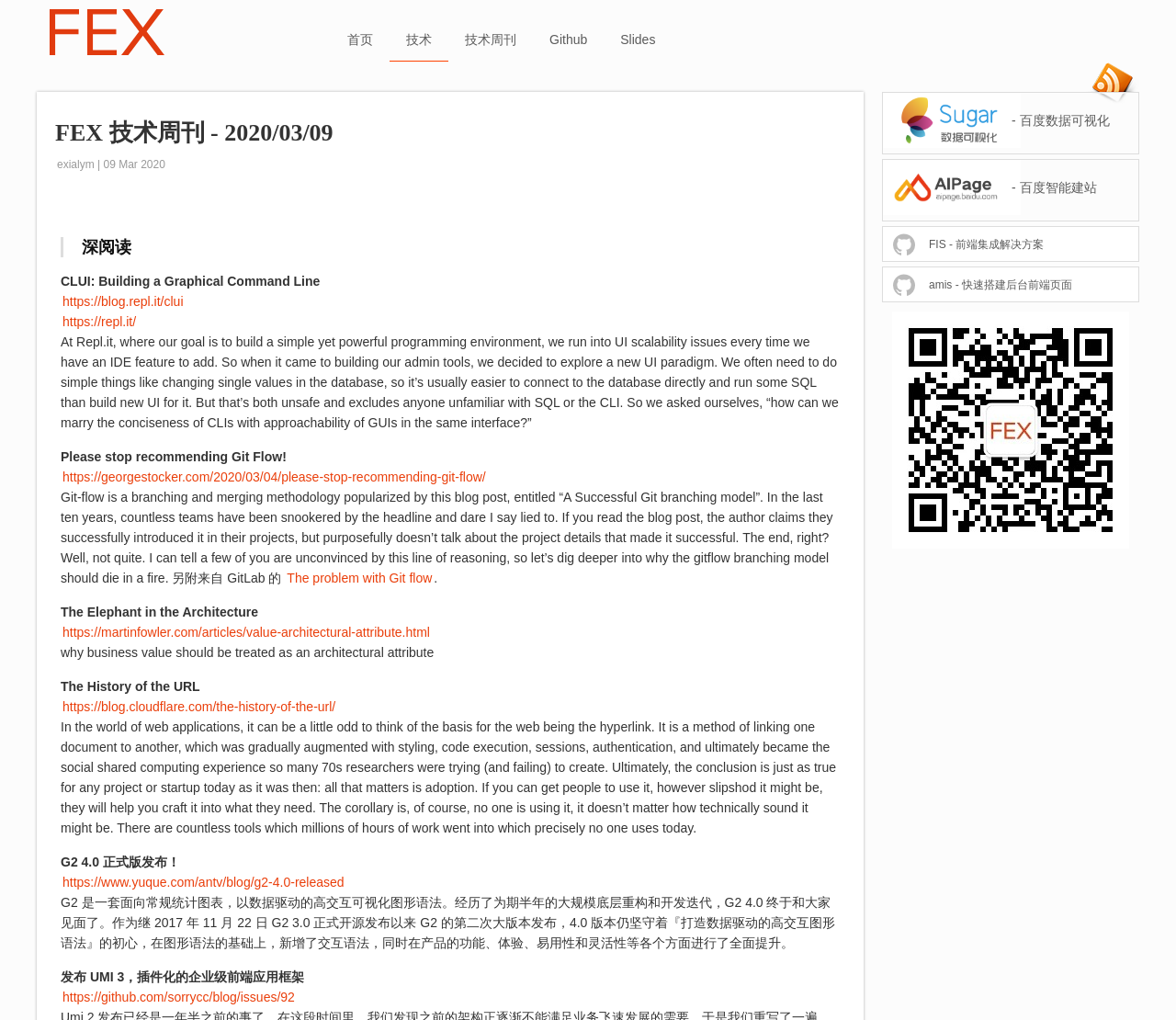Can you show the bounding box coordinates of the region to click on to complete the task described in the instruction: "Click the '首页' link"?

[0.281, 0.018, 0.331, 0.059]